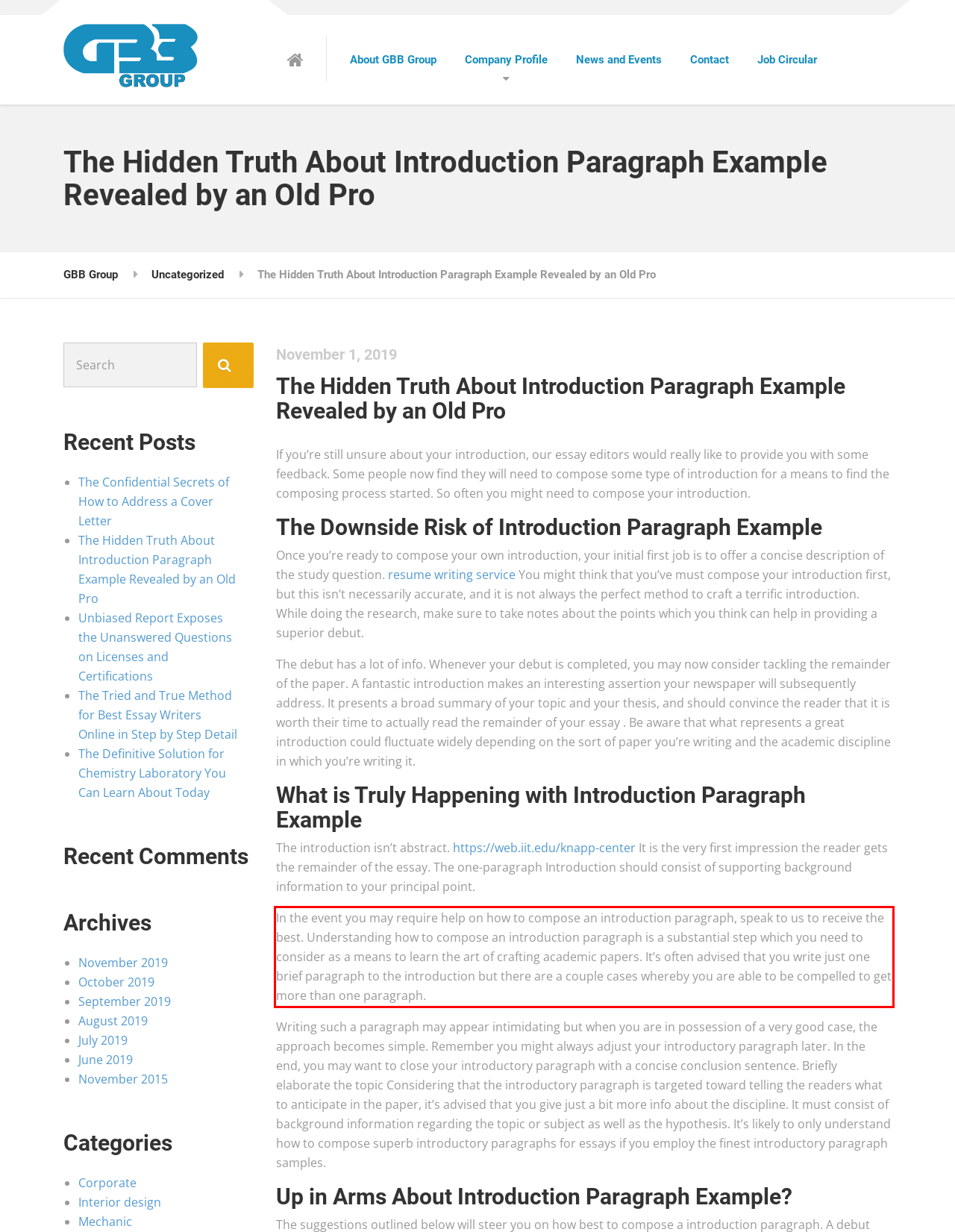Look at the webpage screenshot and recognize the text inside the red bounding box.

In the event you may require help on how to compose an introduction paragraph, speak to us to receive the best. Understanding how to compose an introduction paragraph is a substantial step which you need to consider as a means to learn the art of crafting academic papers. It’s often advised that you write just one brief paragraph to the introduction but there are a couple cases whereby you are able to be compelled to get more than one paragraph.